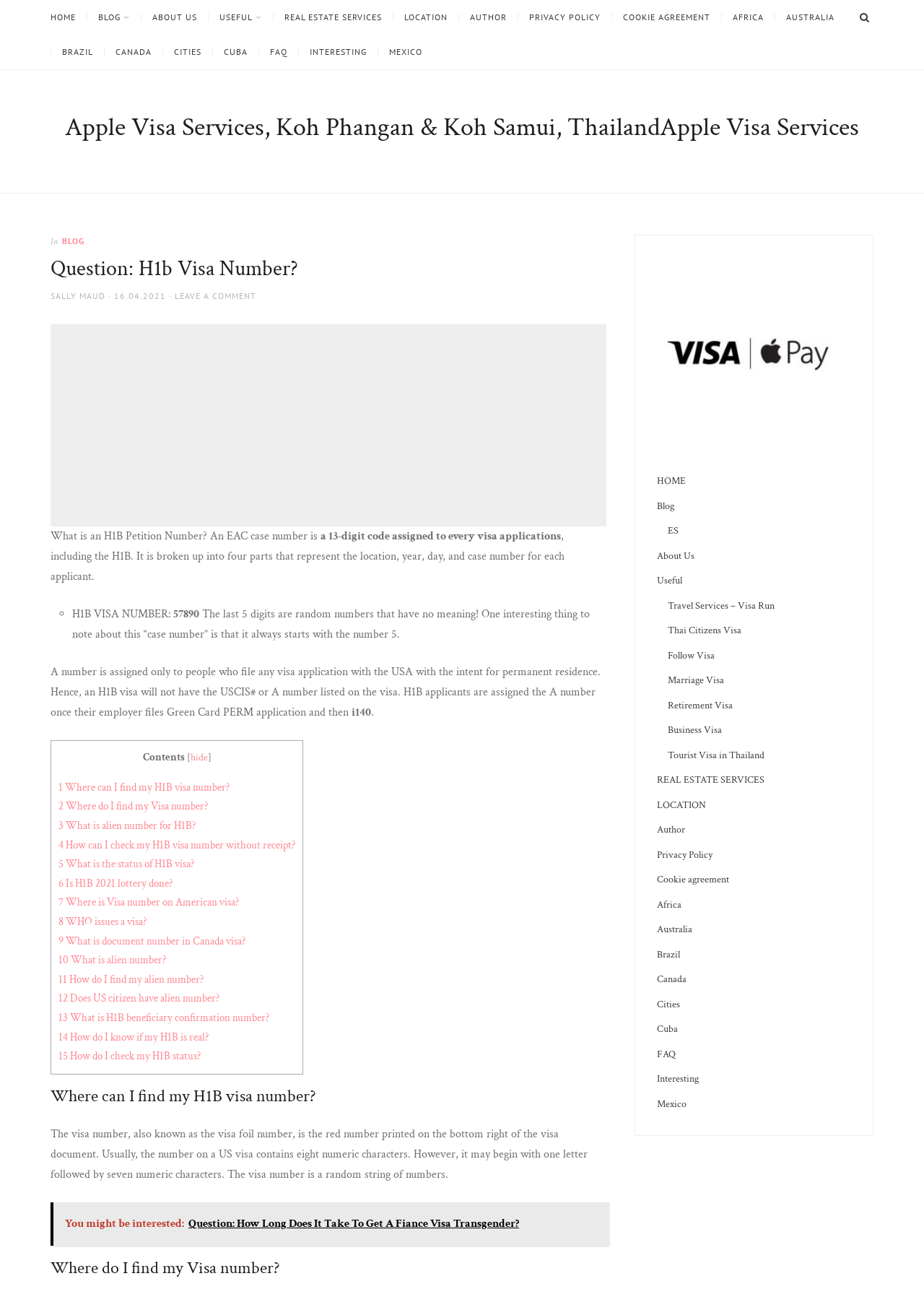Identify the bounding box coordinates of the element to click to follow this instruction: 'Click the SEARCH button'. Ensure the coordinates are four float values between 0 and 1, provided as [left, top, right, bottom].

[0.927, 0.004, 0.945, 0.024]